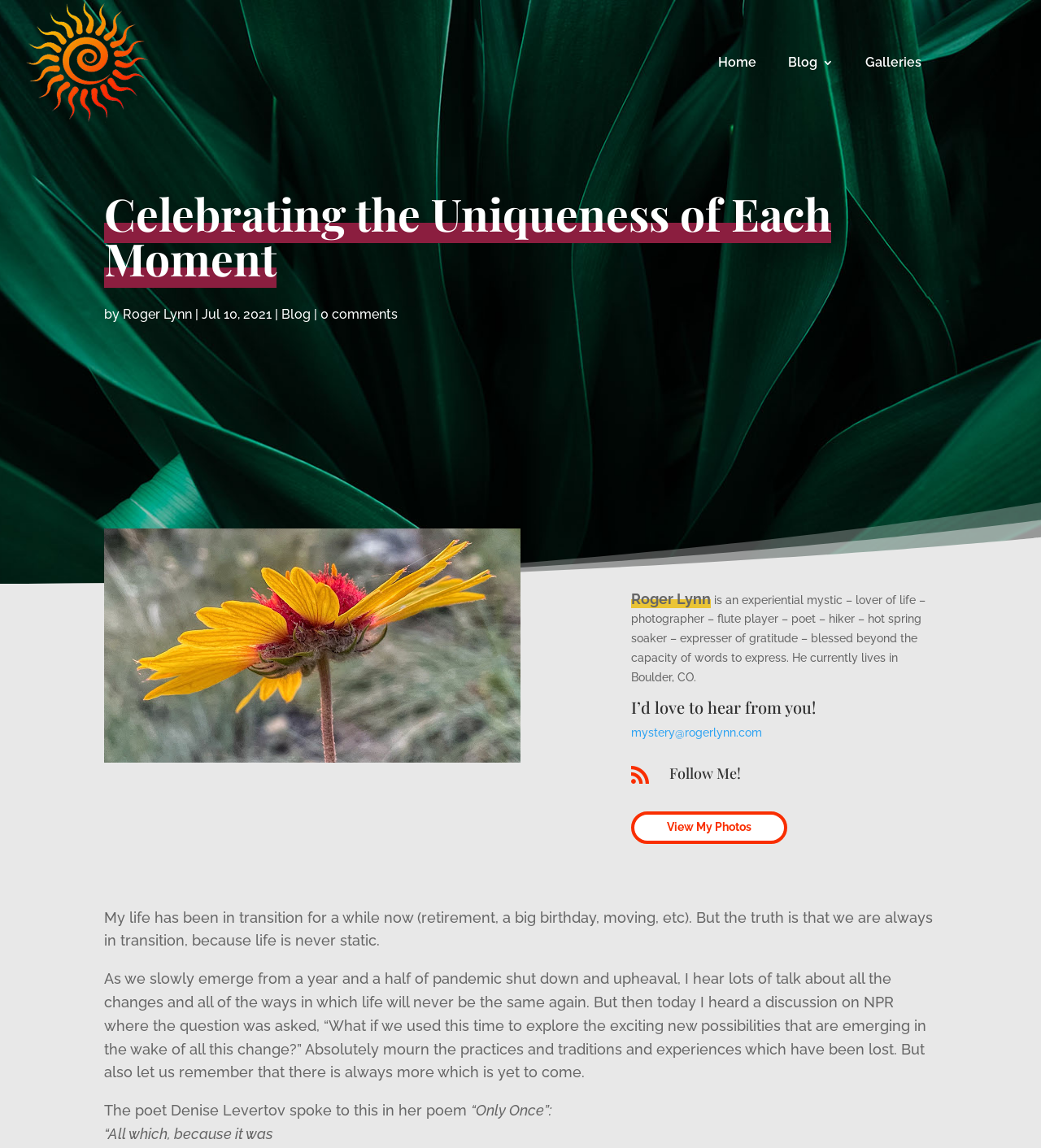Show the bounding box coordinates of the region that should be clicked to follow the instruction: "Click on the 'Home' link."

[0.688, 0.0, 0.728, 0.108]